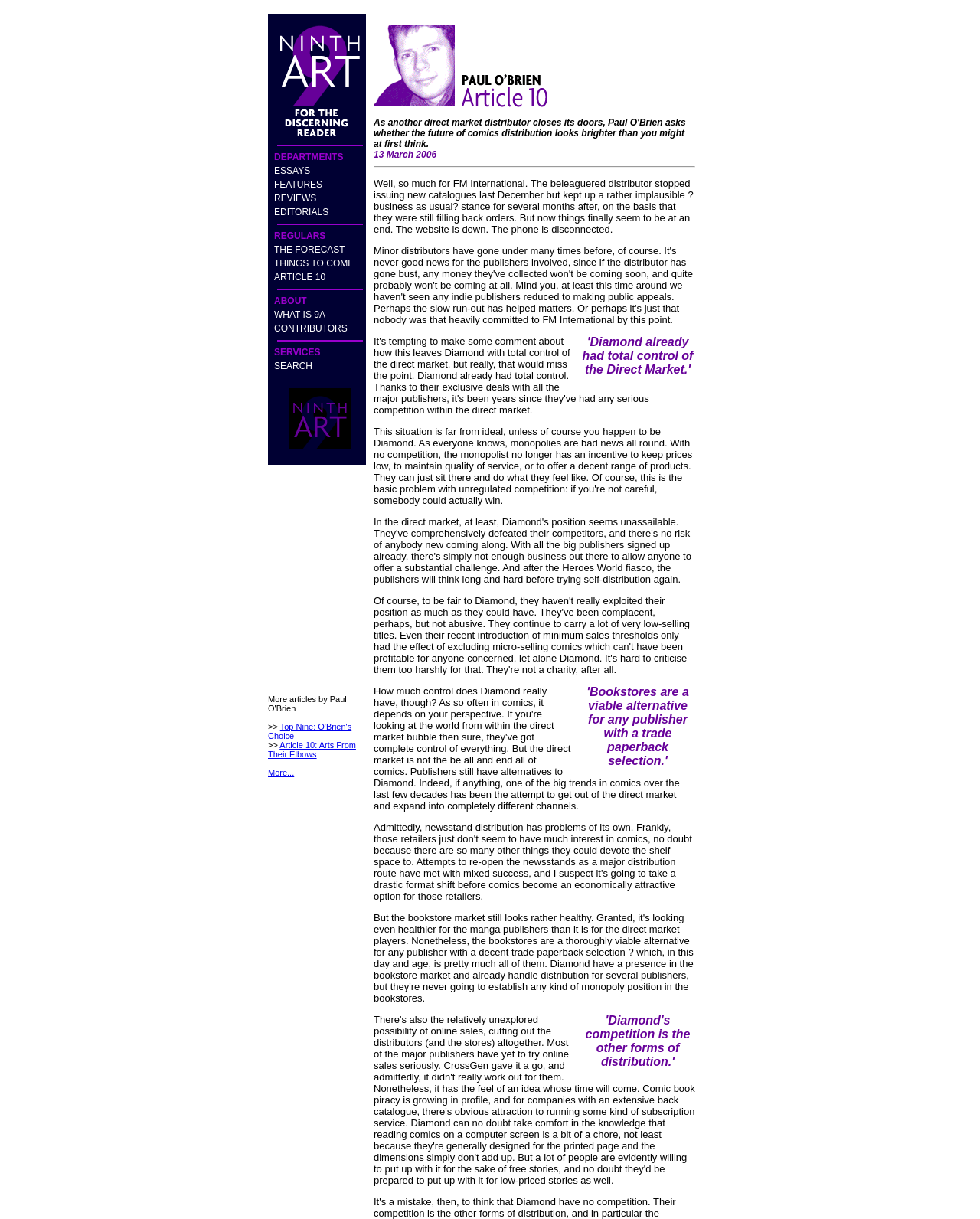What is the last link in the 'REGULARS' section?
Please provide a single word or phrase based on the screenshot.

ARTICLE 10